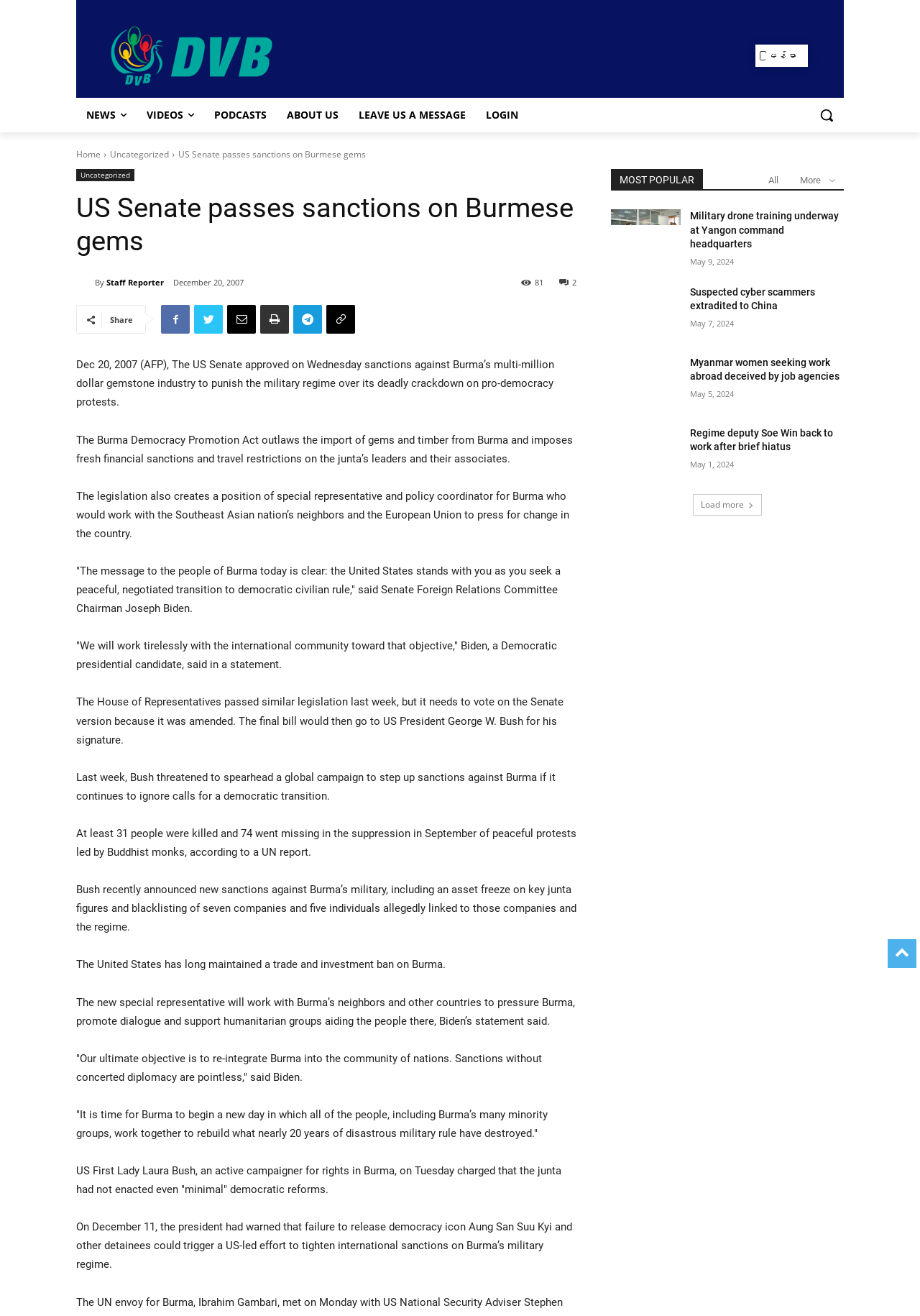What is the date of the article 'US Senate passes sanctions on Burmese gems'?
From the screenshot, provide a brief answer in one word or phrase.

December 20, 2007